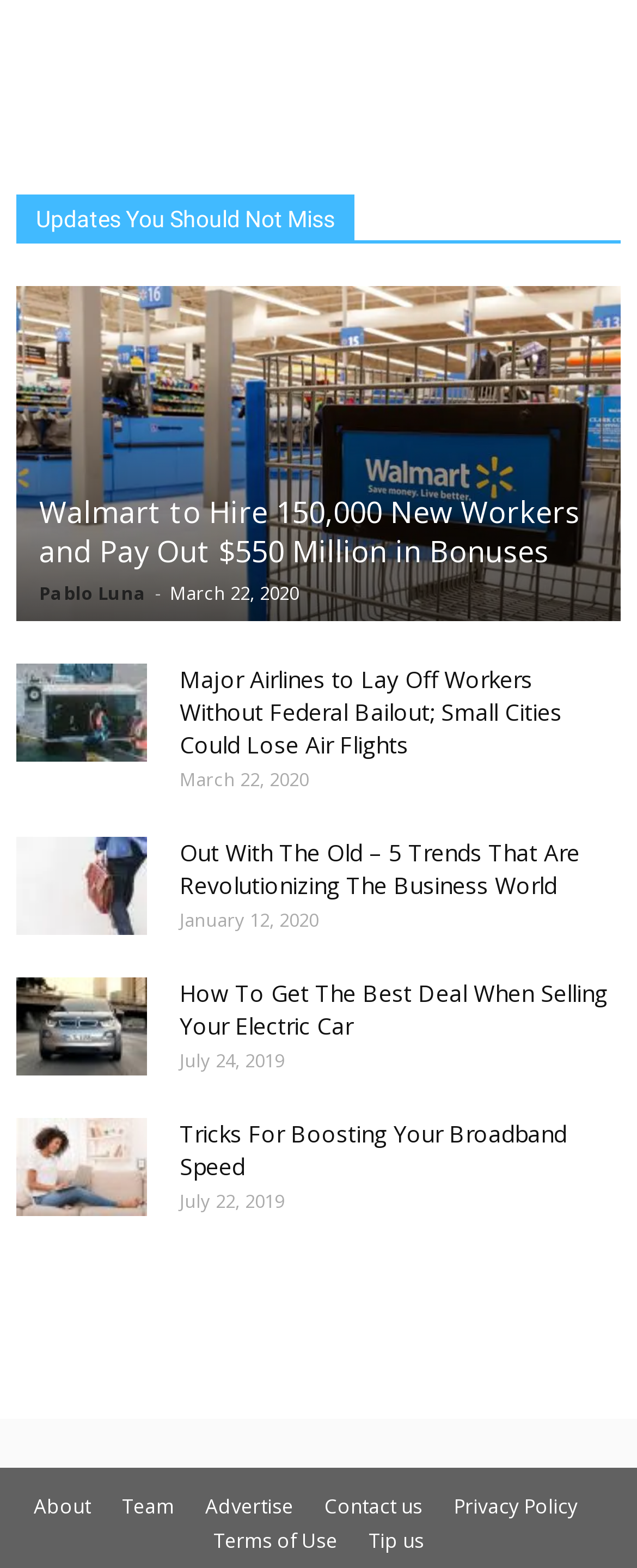What is the date of the oldest news article?
Look at the screenshot and respond with one word or a short phrase.

July 22, 2019